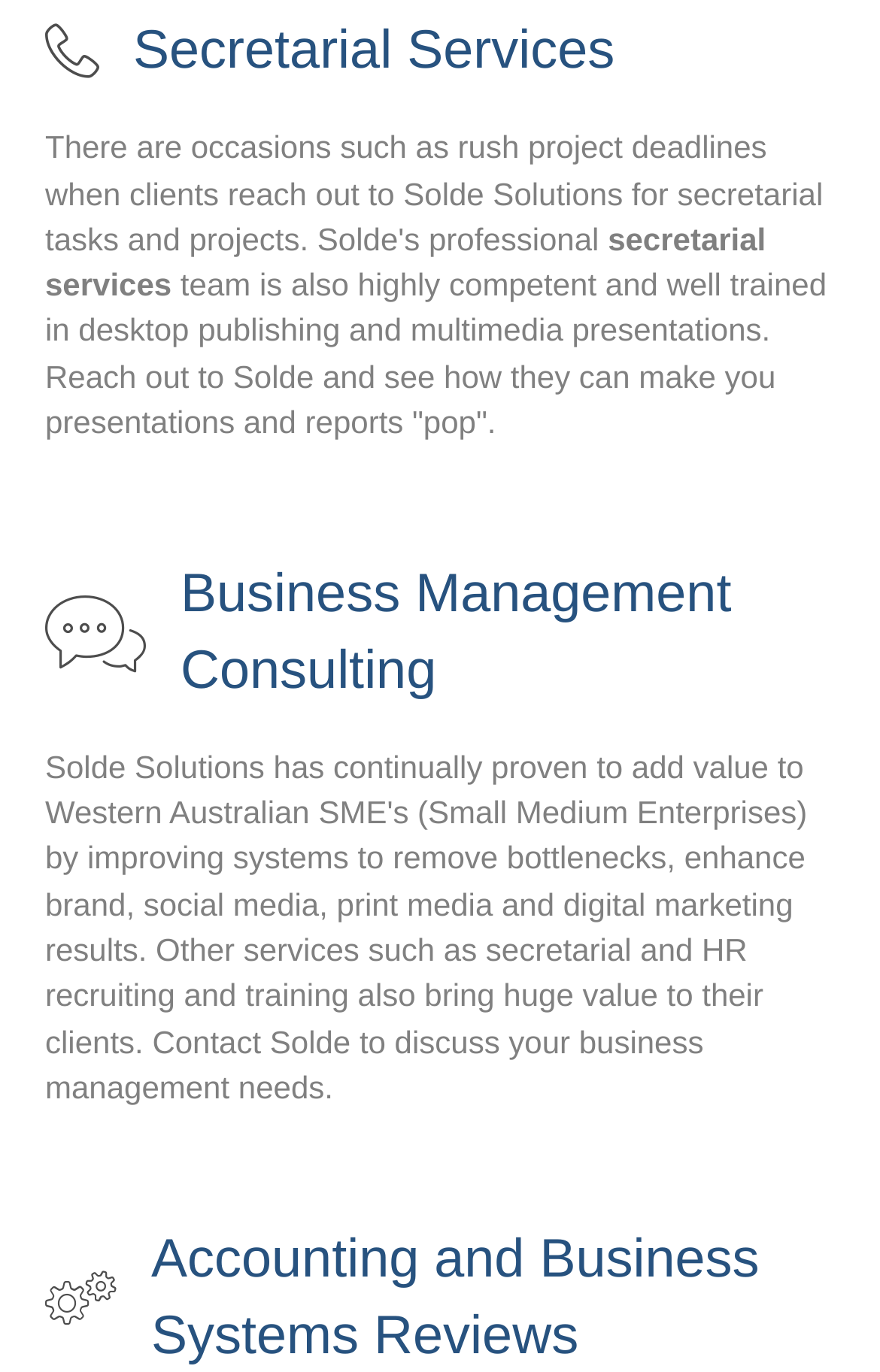How many links are there under Secretarial Services?
Please use the image to deliver a detailed and complete answer.

I can see only one link under the heading 'Secretarial Services', which is the link to 'Secretarial Services' itself. There are no other links or subheadings under this section.